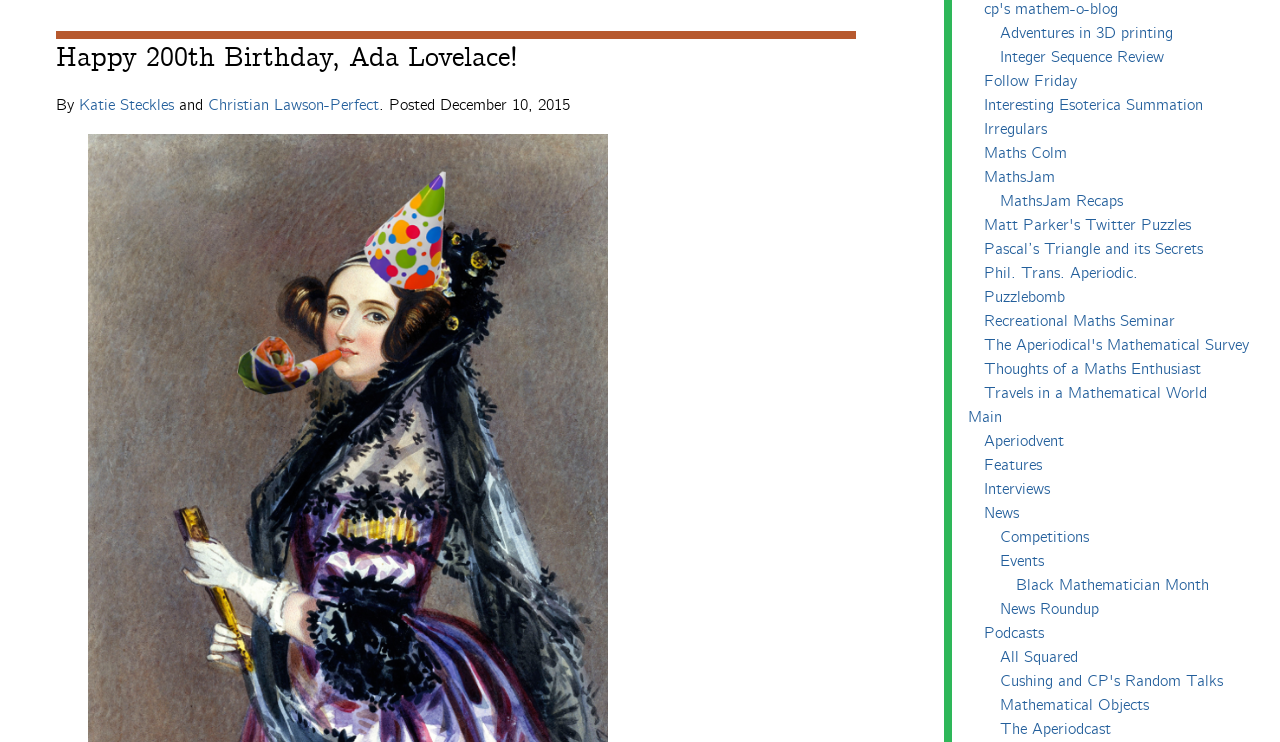Bounding box coordinates must be specified in the format (top-left x, top-left y, bottom-right x, bottom-right y). All values should be floating point numbers between 0 and 1. What are the bounding box coordinates of the UI element described as: Christian Lawson-Perfect

[0.162, 0.13, 0.296, 0.155]